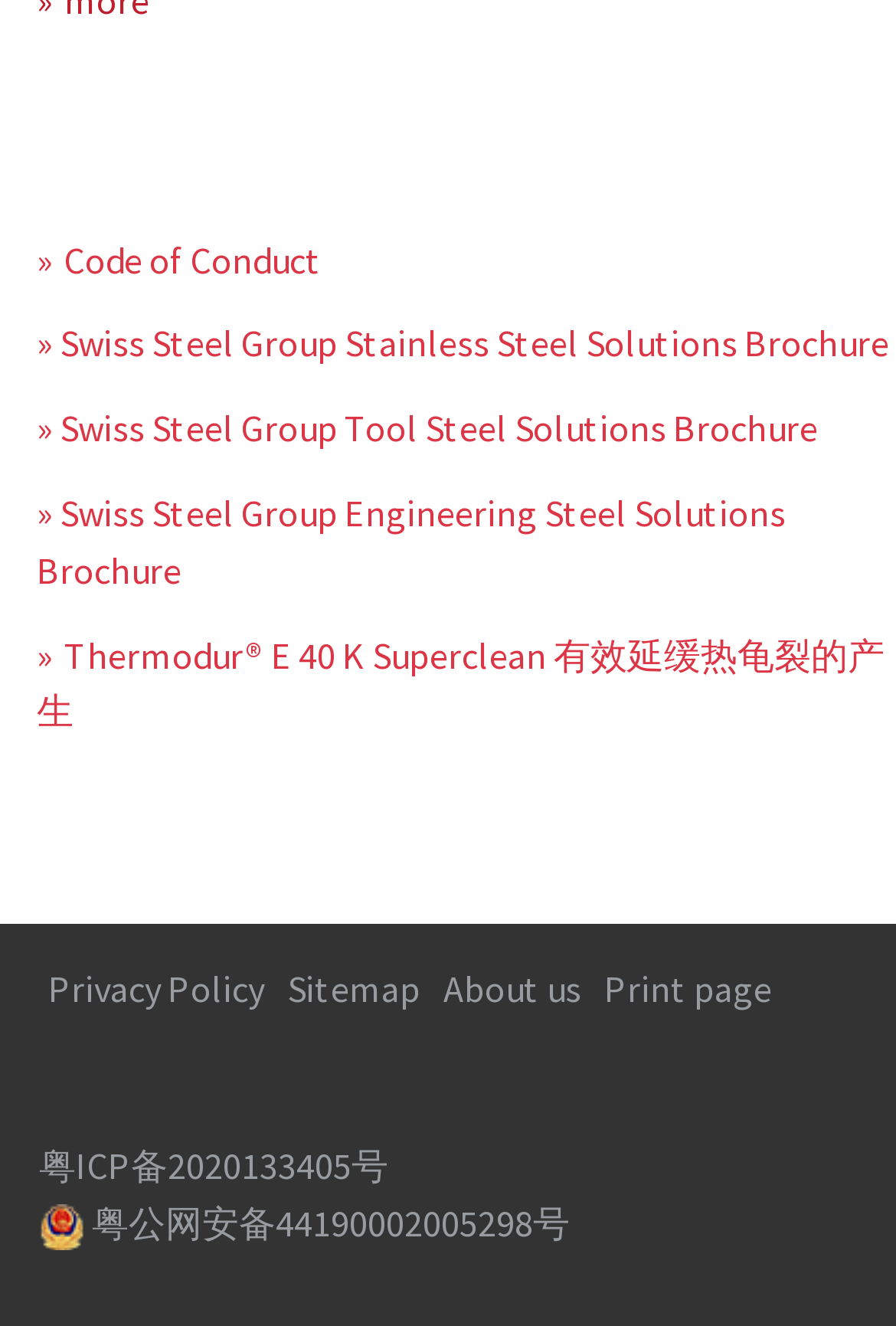Provide the bounding box coordinates of the section that needs to be clicked to accomplish the following instruction: "Go to Catalog Home."

None